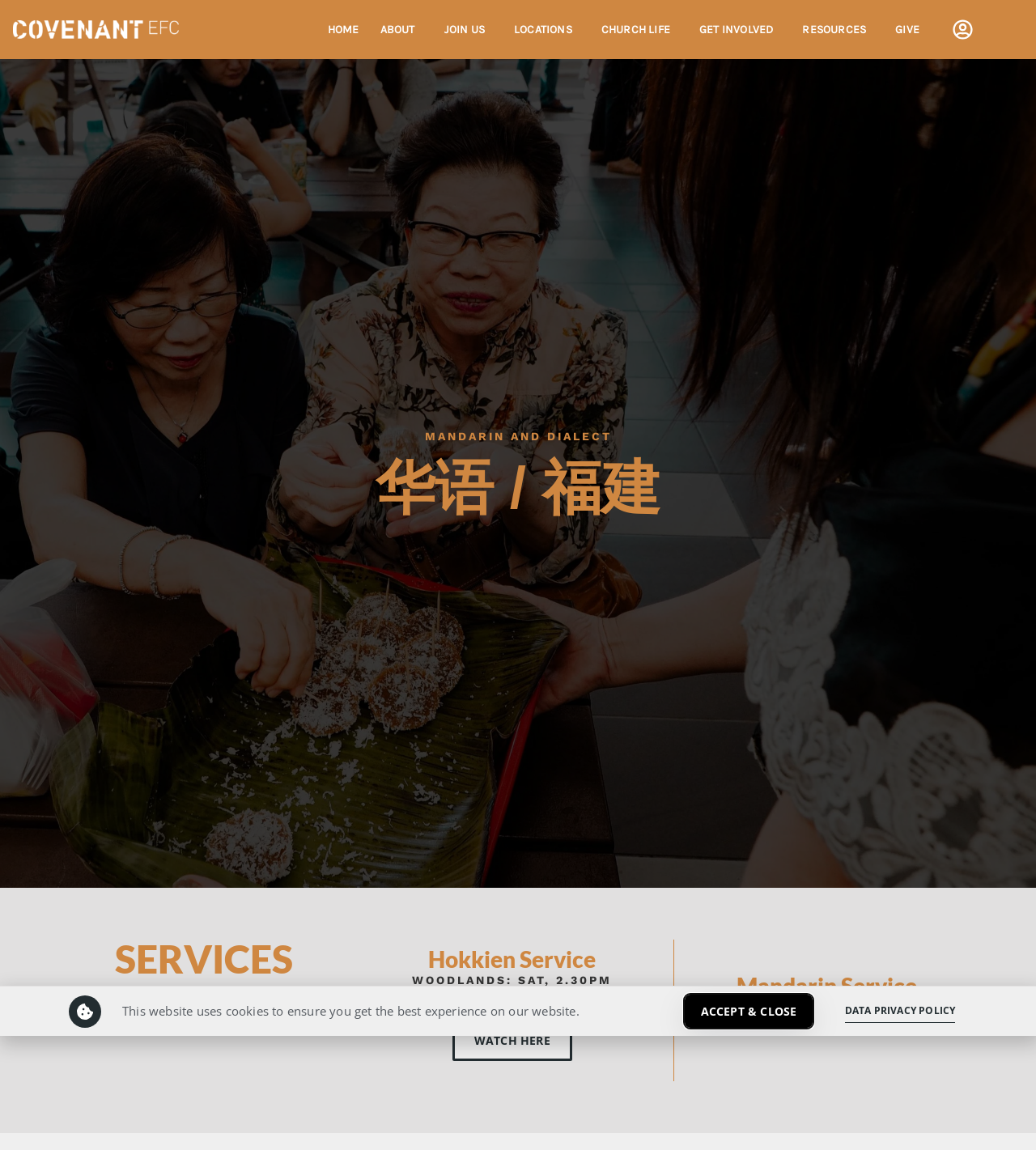Identify the bounding box coordinates for the element that needs to be clicked to fulfill this instruction: "View CHURCH LIFE". Provide the coordinates in the format of four float numbers between 0 and 1: [left, top, right, bottom].

[0.574, 0.011, 0.661, 0.04]